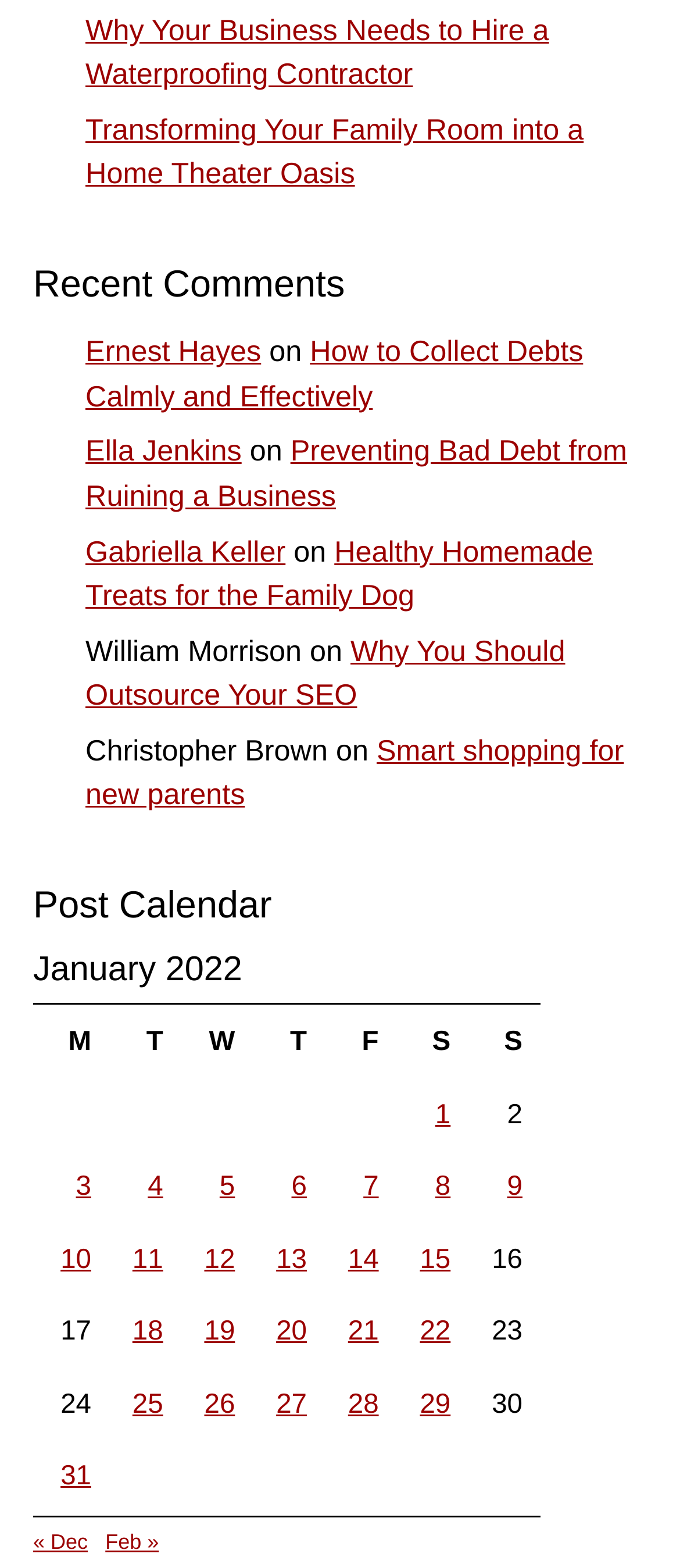Identify the bounding box coordinates of the region that needs to be clicked to carry out this instruction: "Click on 'Why Your Business Needs to Hire a Waterproofing Contractor'". Provide these coordinates as four float numbers ranging from 0 to 1, i.e., [left, top, right, bottom].

[0.126, 0.009, 0.807, 0.058]